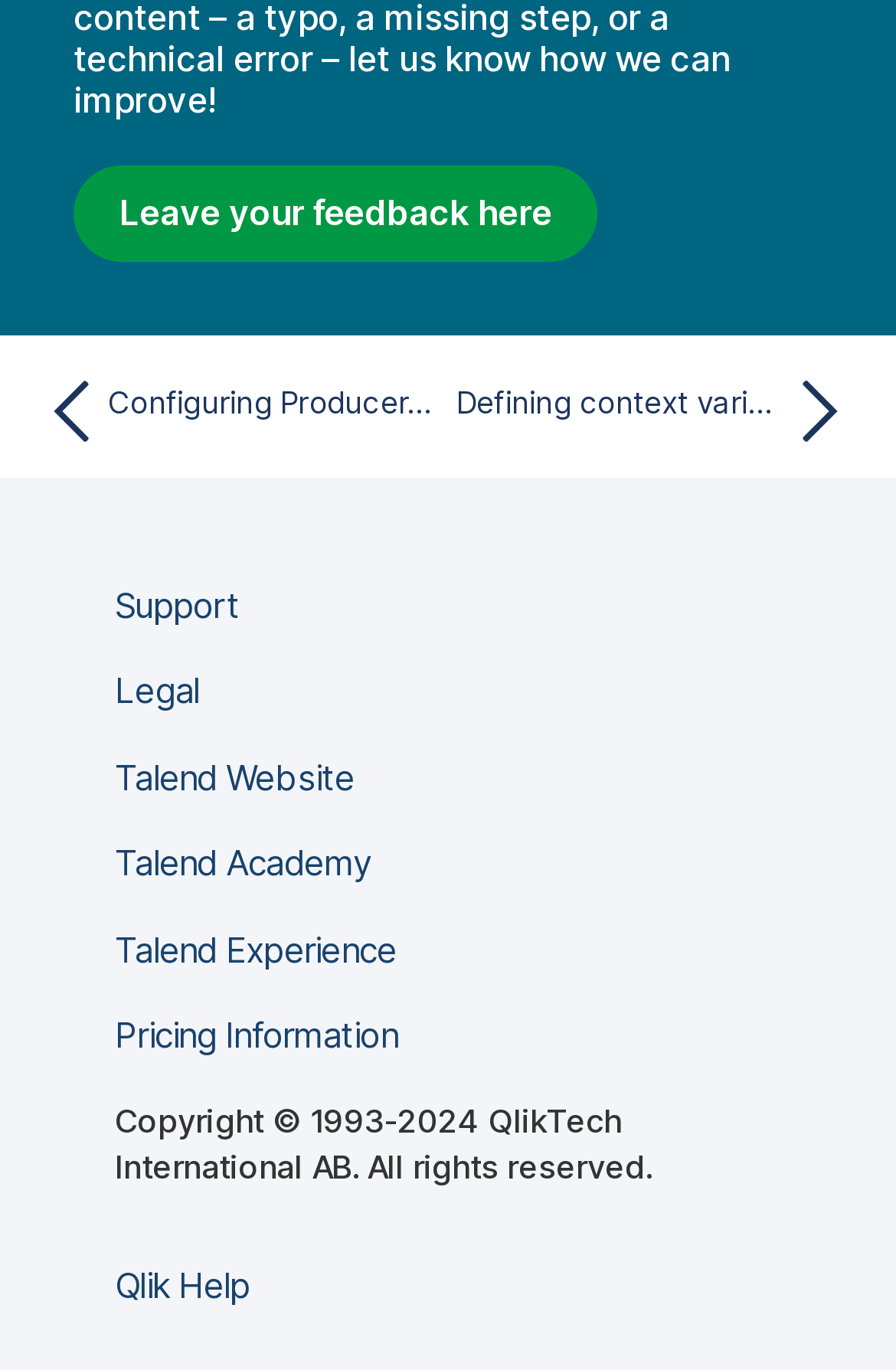Predict the bounding box coordinates for the UI element described as: "Diehard GameFAN". The coordinates should be four float numbers between 0 and 1, presented as [left, top, right, bottom].

None